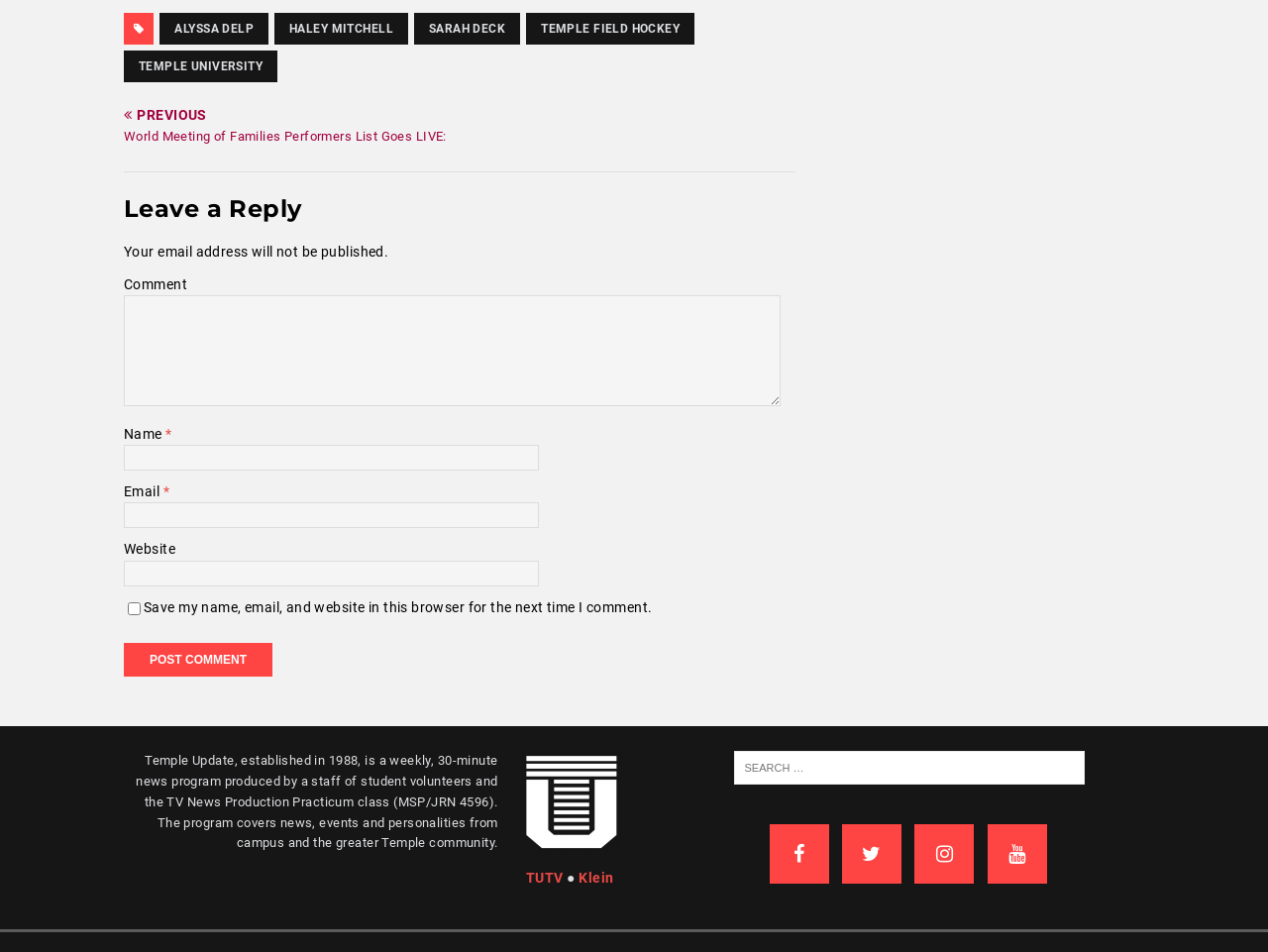Please specify the coordinates of the bounding box for the element that should be clicked to carry out this instruction: "Go to the 'COMMENTS' tab". The coordinates must be four float numbers between 0 and 1, formatted as [left, top, right, bottom].

None